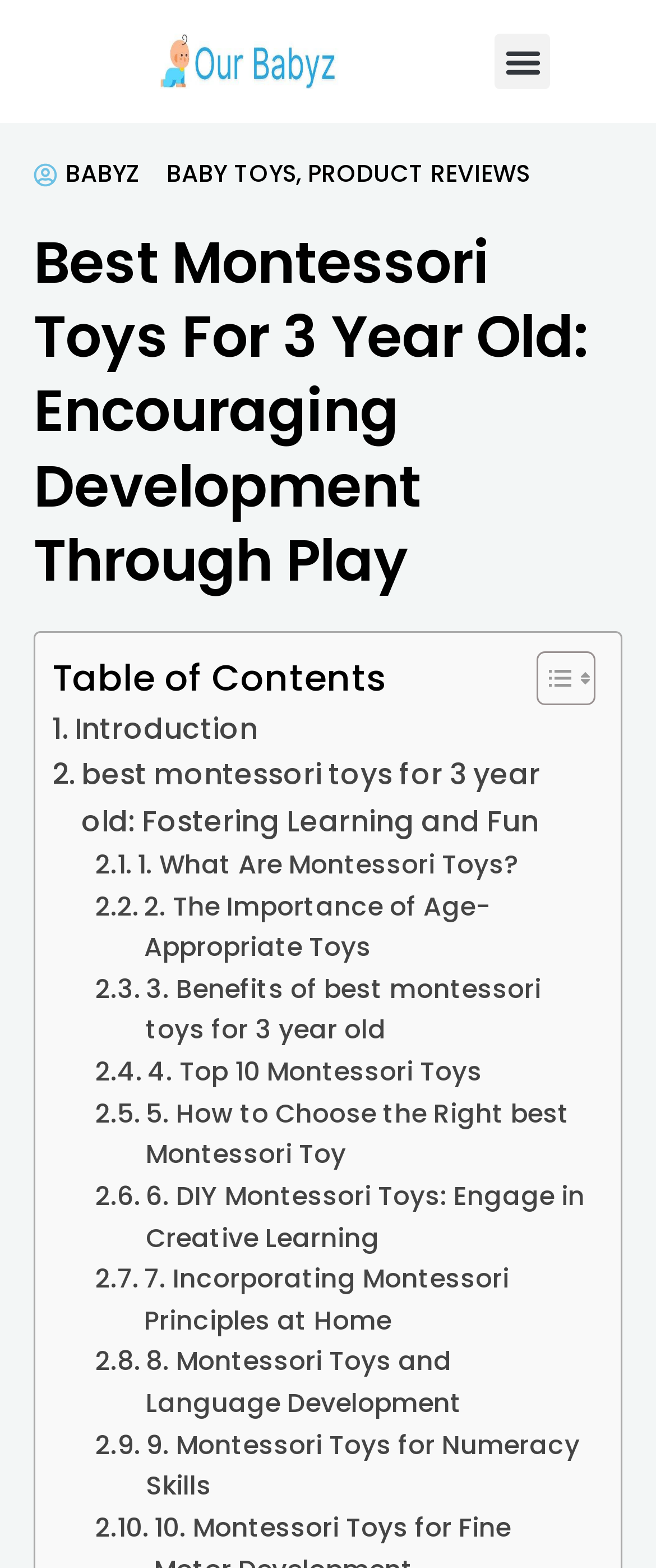For the following element description, predict the bounding box coordinates in the format (top-left x, top-left y, bottom-right x, bottom-right y). All values should be floating point numbers between 0 and 1. Description: 4. Top 10 Montessori Toys

[0.145, 0.671, 0.735, 0.697]